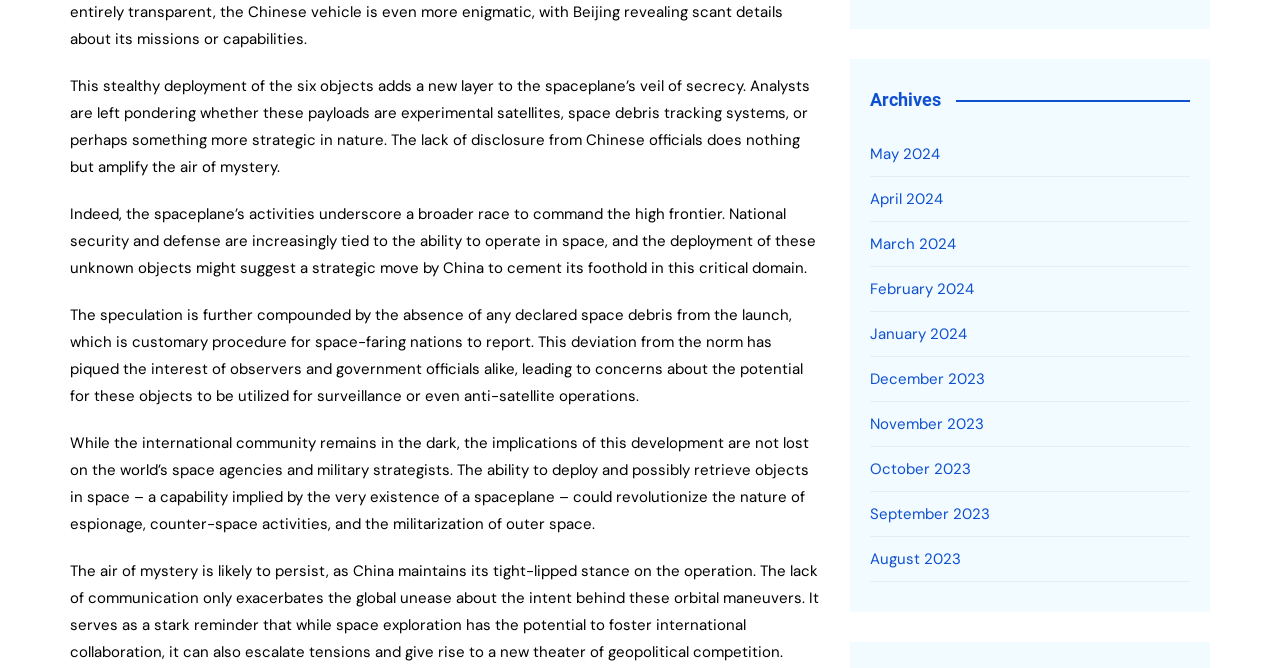What is the topic of the article?
Analyze the image and provide a thorough answer to the question.

Based on the content of the article, it appears to be discussing China's spaceplane and its mysterious deployment of six objects, which has sparked speculation and concern among analysts and government officials.